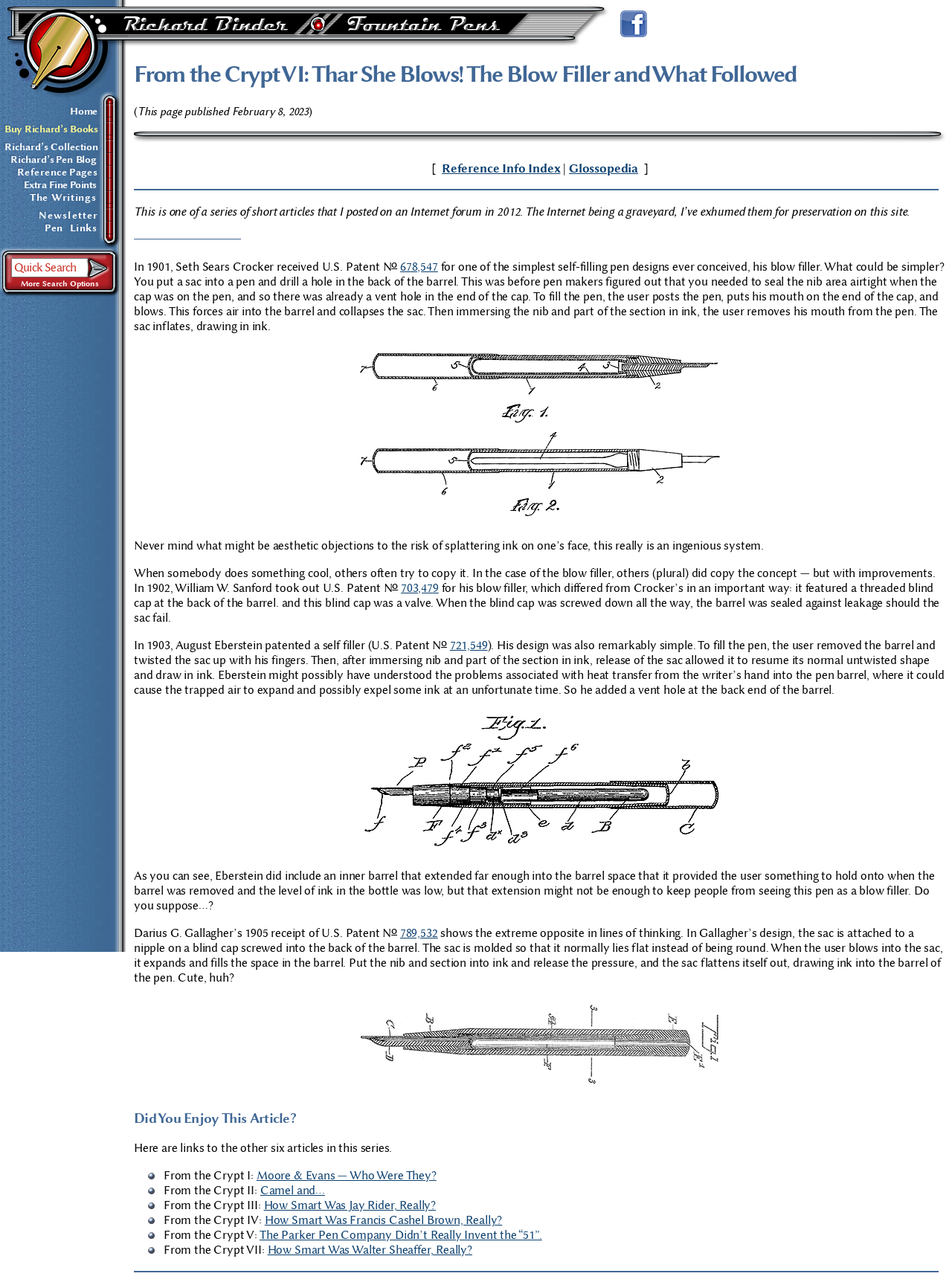Locate the bounding box coordinates of the item that should be clicked to fulfill the instruction: "Go to the index of Richard's essays.".

[0.031, 0.148, 0.101, 0.159]